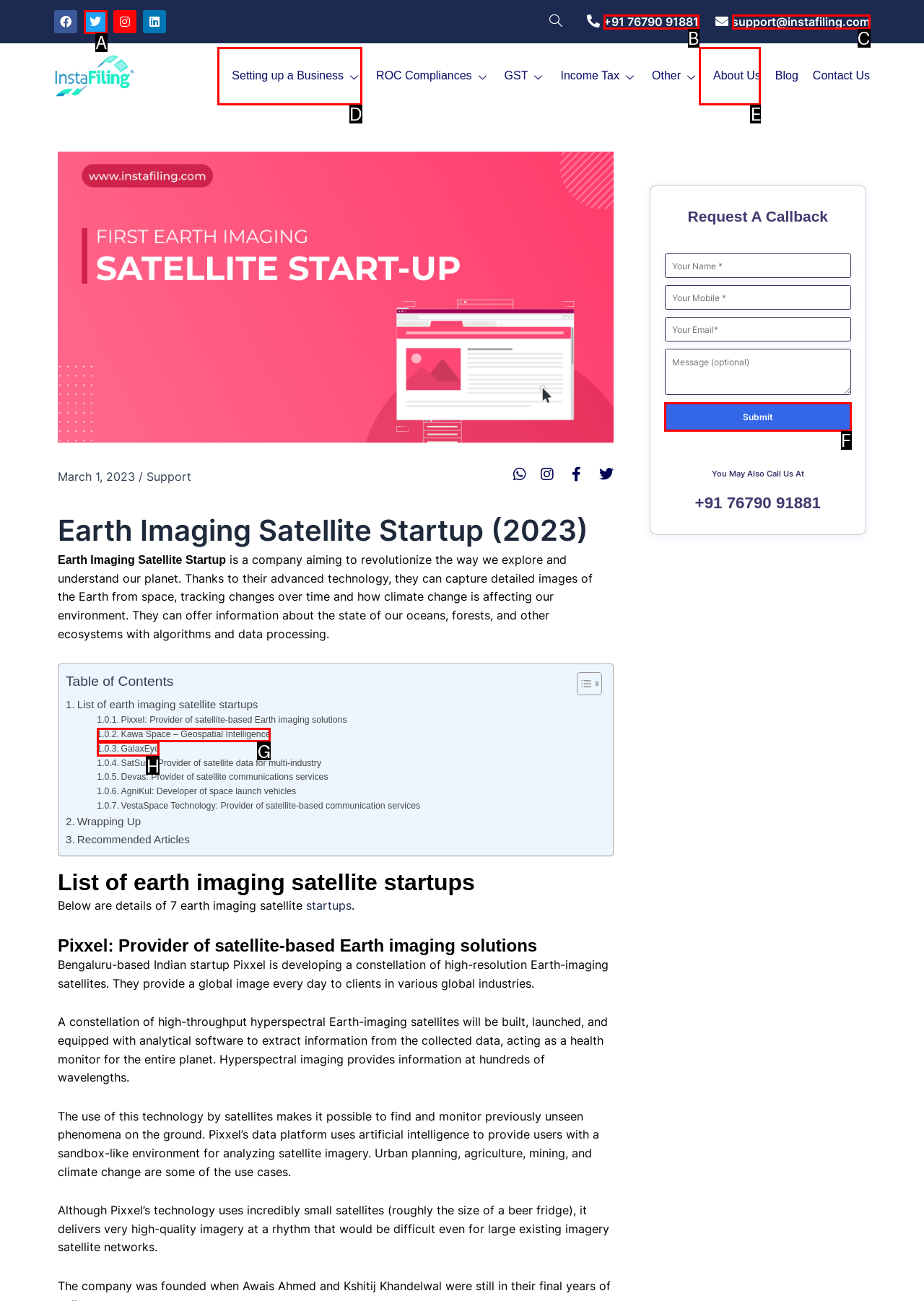Looking at the description: Setting up a Business, identify which option is the best match and respond directly with the letter of that option.

D